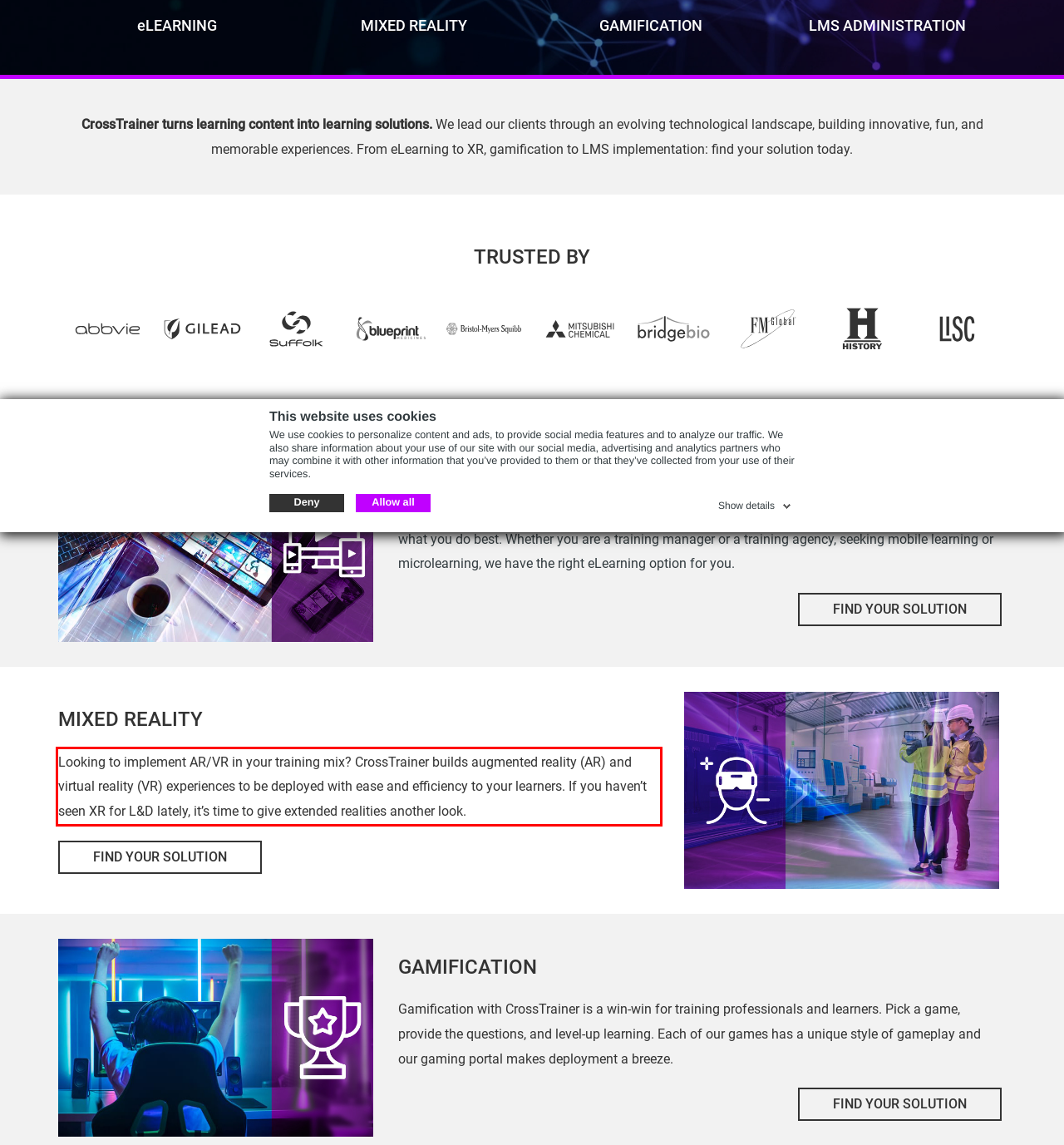Using the provided screenshot of a webpage, recognize and generate the text found within the red rectangle bounding box.

Looking to implement AR/VR in your training mix? CrossTrainer builds augmented reality (AR) and virtual reality (VR) experiences to be deployed with ease and efficiency to your learners. If you haven’t seen XR for L&D lately, it’s time to give extended realities another look.